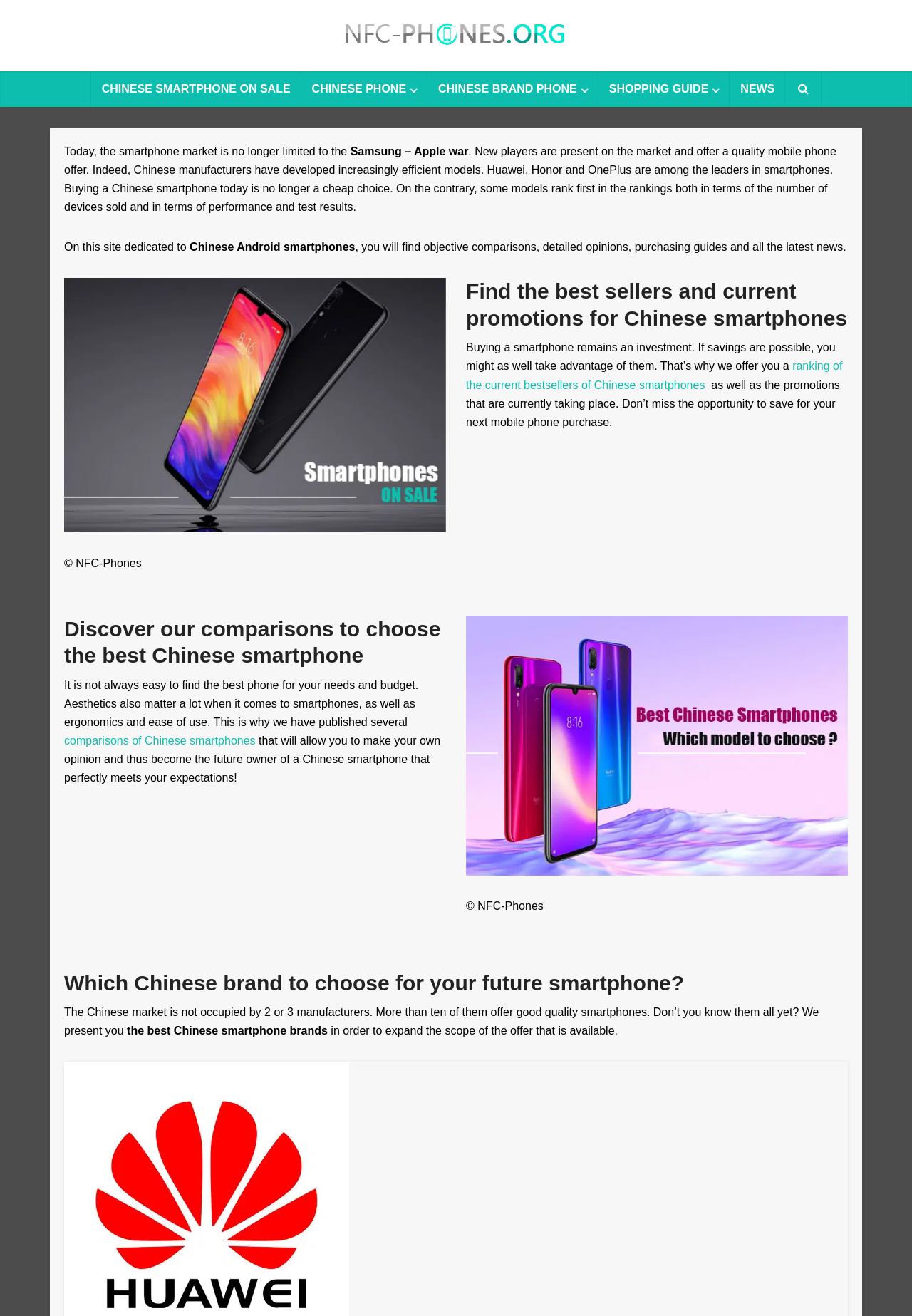What is the ranking provided on the website?
Answer the question with just one word or phrase using the image.

Bestsellers of Chinese smartphones